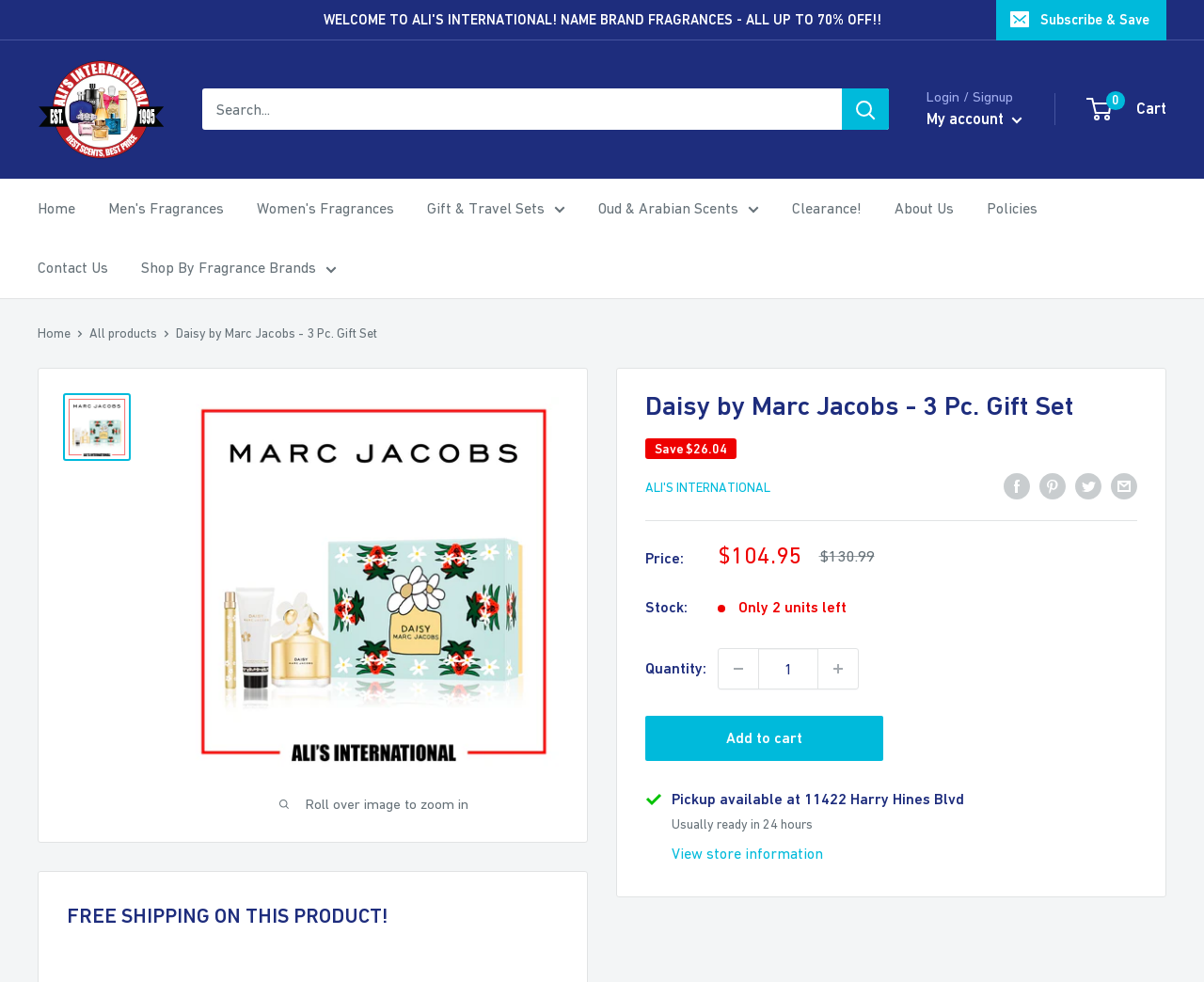What is the headline of the webpage?

Daisy by Marc Jacobs - 3 Pc. Gift Set